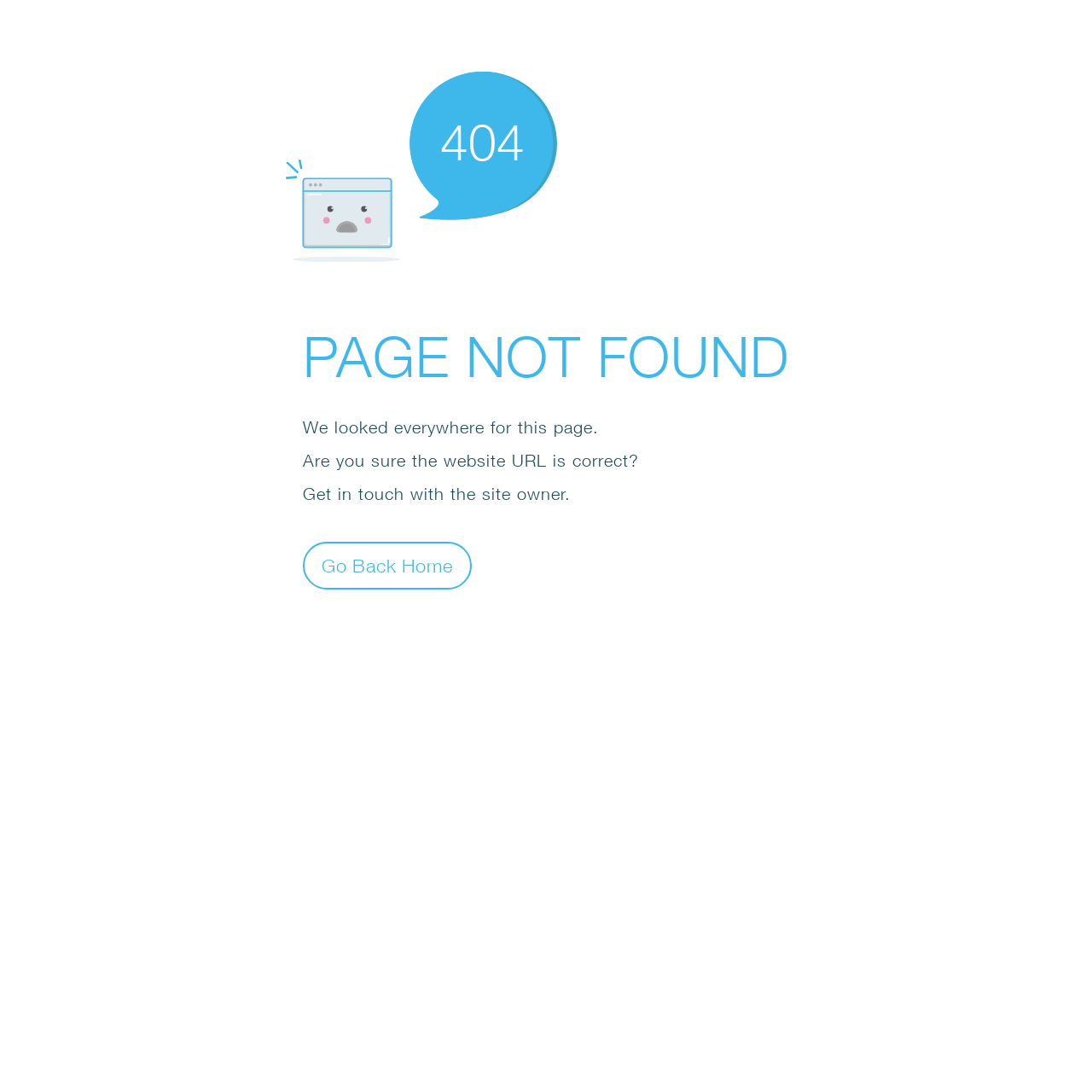Please give a concise answer to this question using a single word or phrase: 
What is the error code displayed?

404